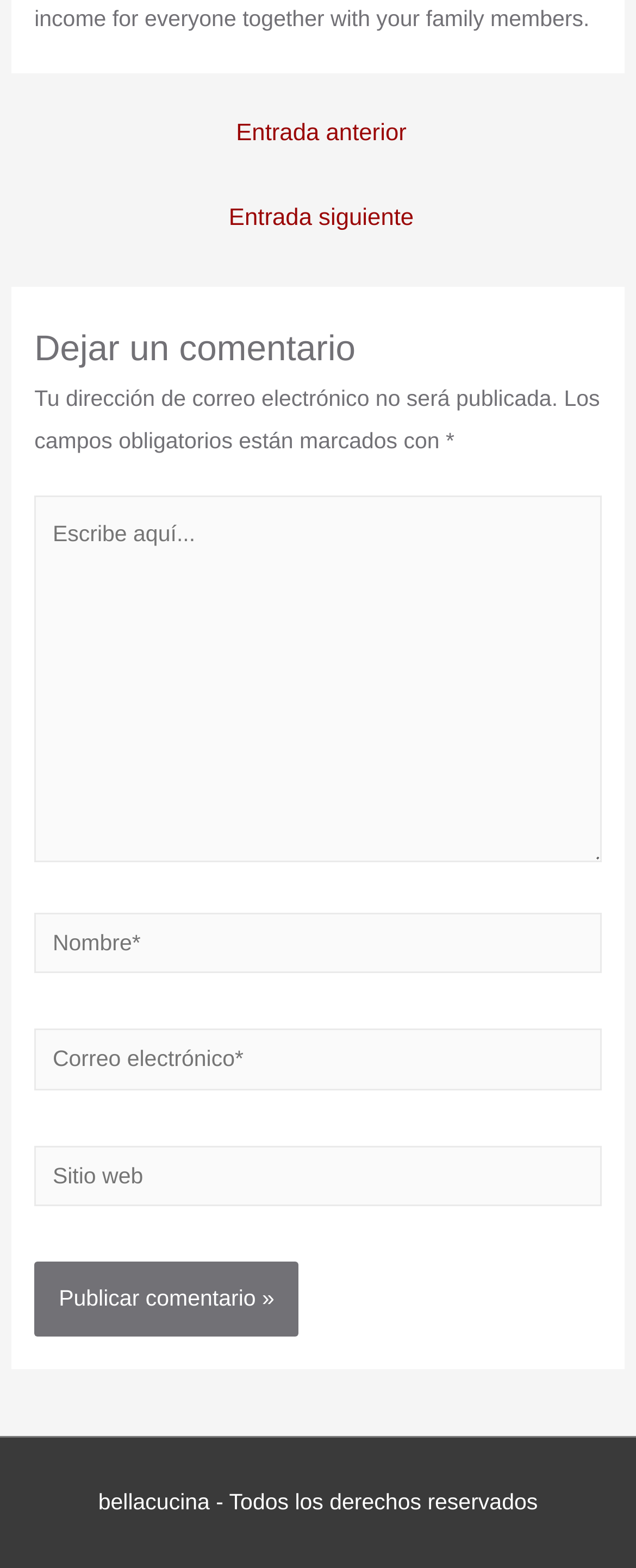Look at the image and give a detailed response to the following question: What is the copyright information on the webpage?

The copyright information is located at the bottom of the webpage, which states 'bellacucina - Todos los derechos reservados'. This indicates that the content on the webpage is owned by bellacucina and is protected by copyright.